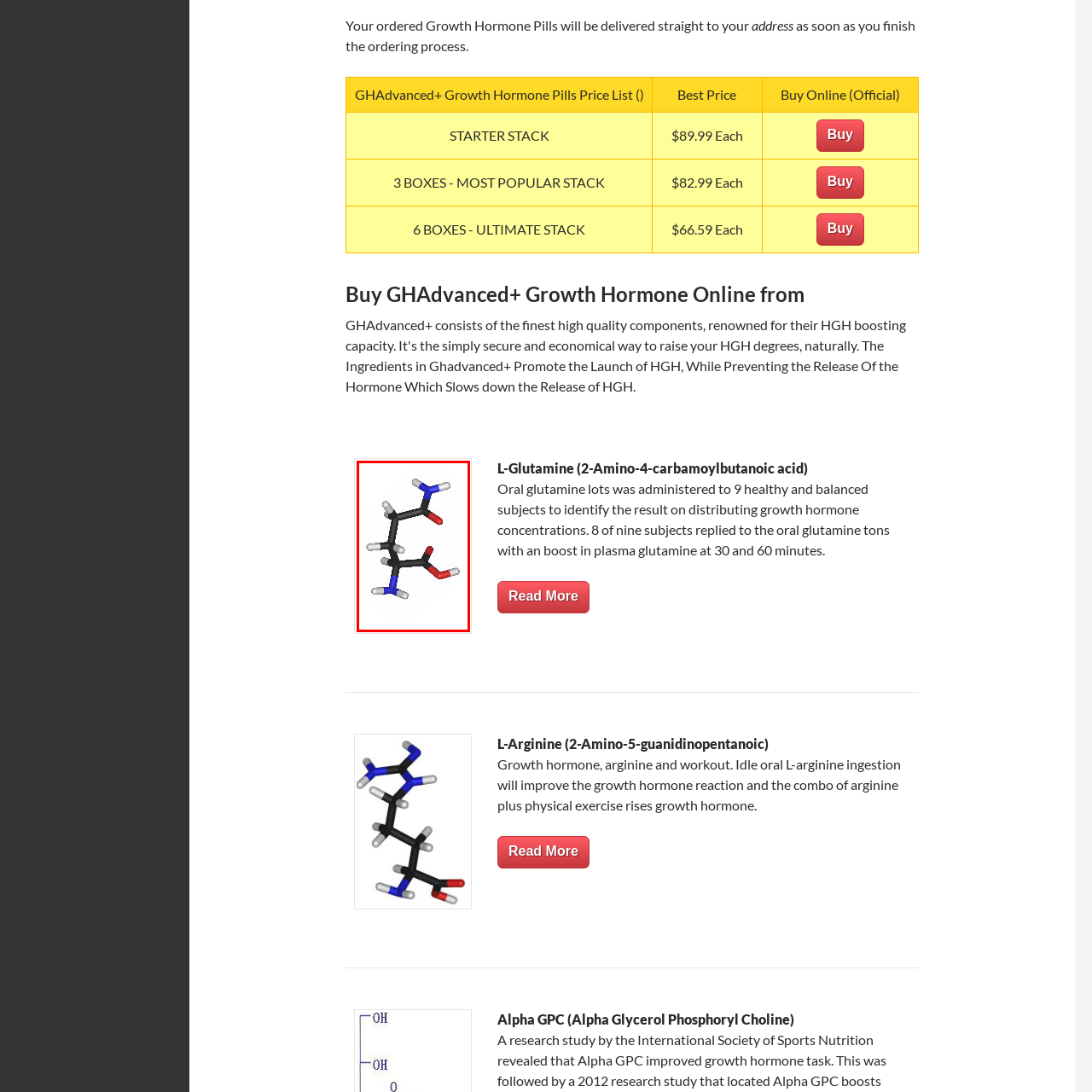Detail the visual elements present in the red-framed section of the image.

The image depicts a molecular structure, likely representing L-Glutamine, a key amino acid involved in various metabolic processes. In this three-dimensional representation, the molecule features different colored atoms: black for carbon, red for oxygen, blue for nitrogen, and white for hydrogen. This configuration highlights the arrangement of atoms and bonds, showcasing L-Glutamine's significance in stimulating growth hormone release and its role in promoting muscle recovery and overall health. The accompanying text on the webpage suggests a focus on the benefits of oral glutamine doses in enhancing plasma growth hormone concentrations among healthy subjects, adding further context to the molecular depiction.